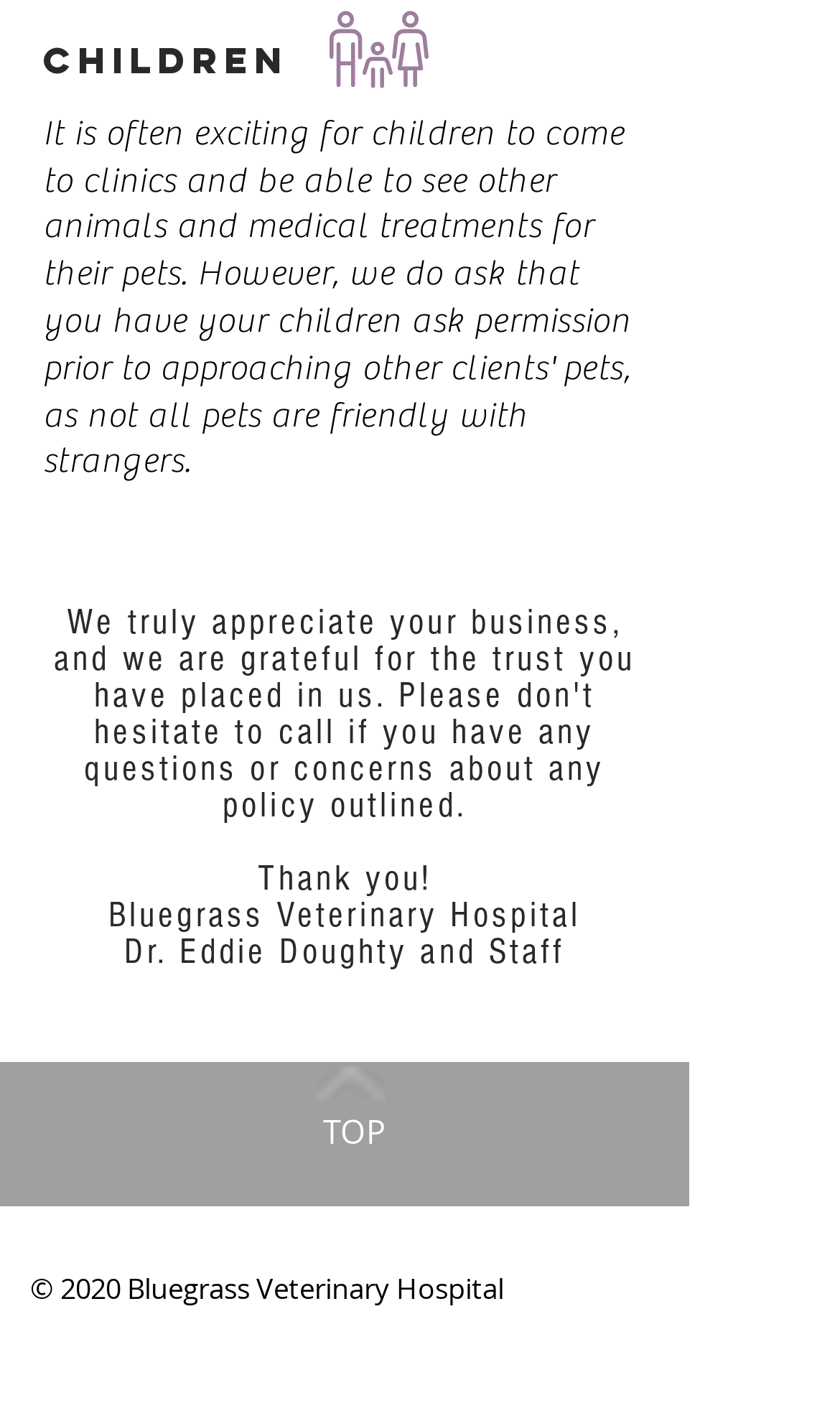Give a one-word or short-phrase answer to the following question: 
What is the name of the veterinary hospital?

Bluegrass Veterinary Hospital